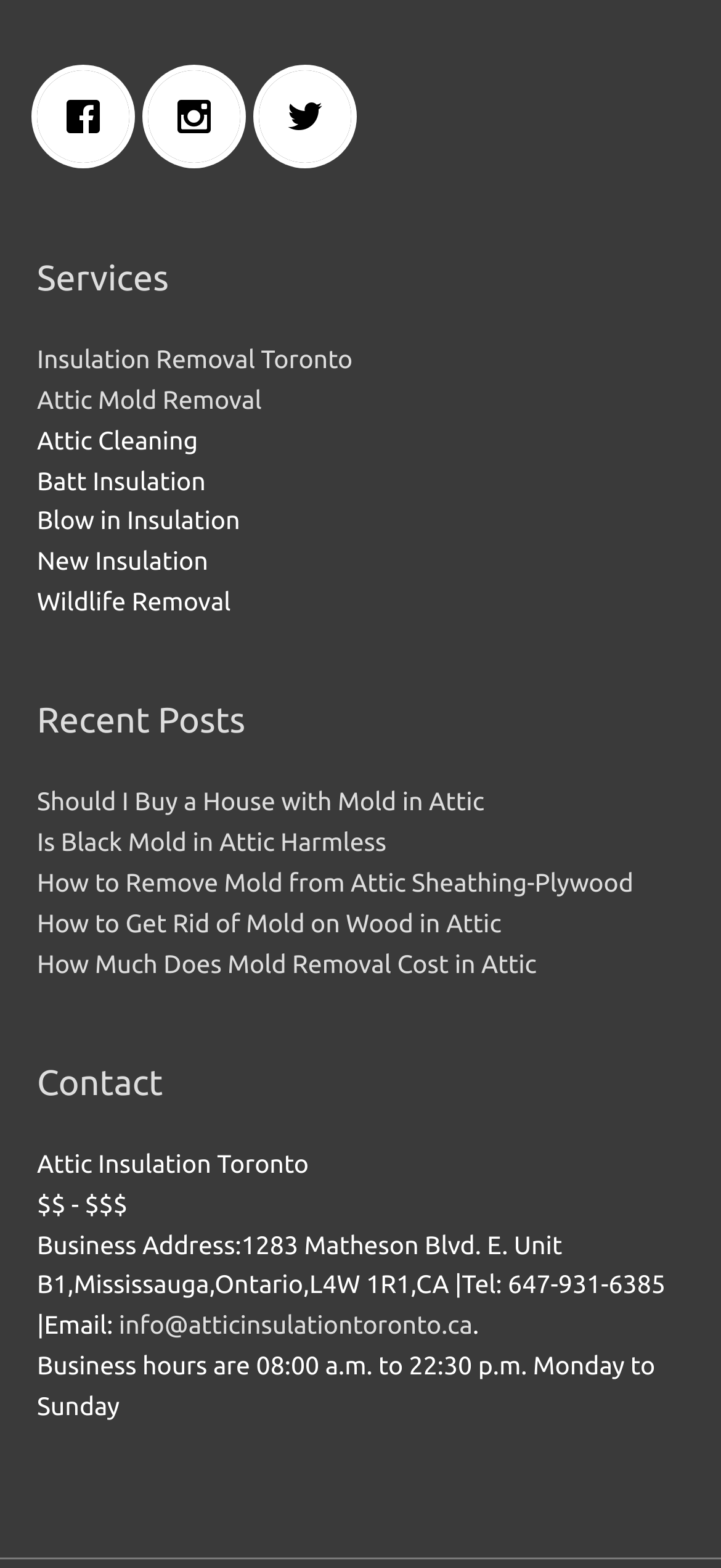Find the bounding box coordinates of the area to click in order to follow the instruction: "Click on Facebook link".

[0.051, 0.045, 0.205, 0.104]